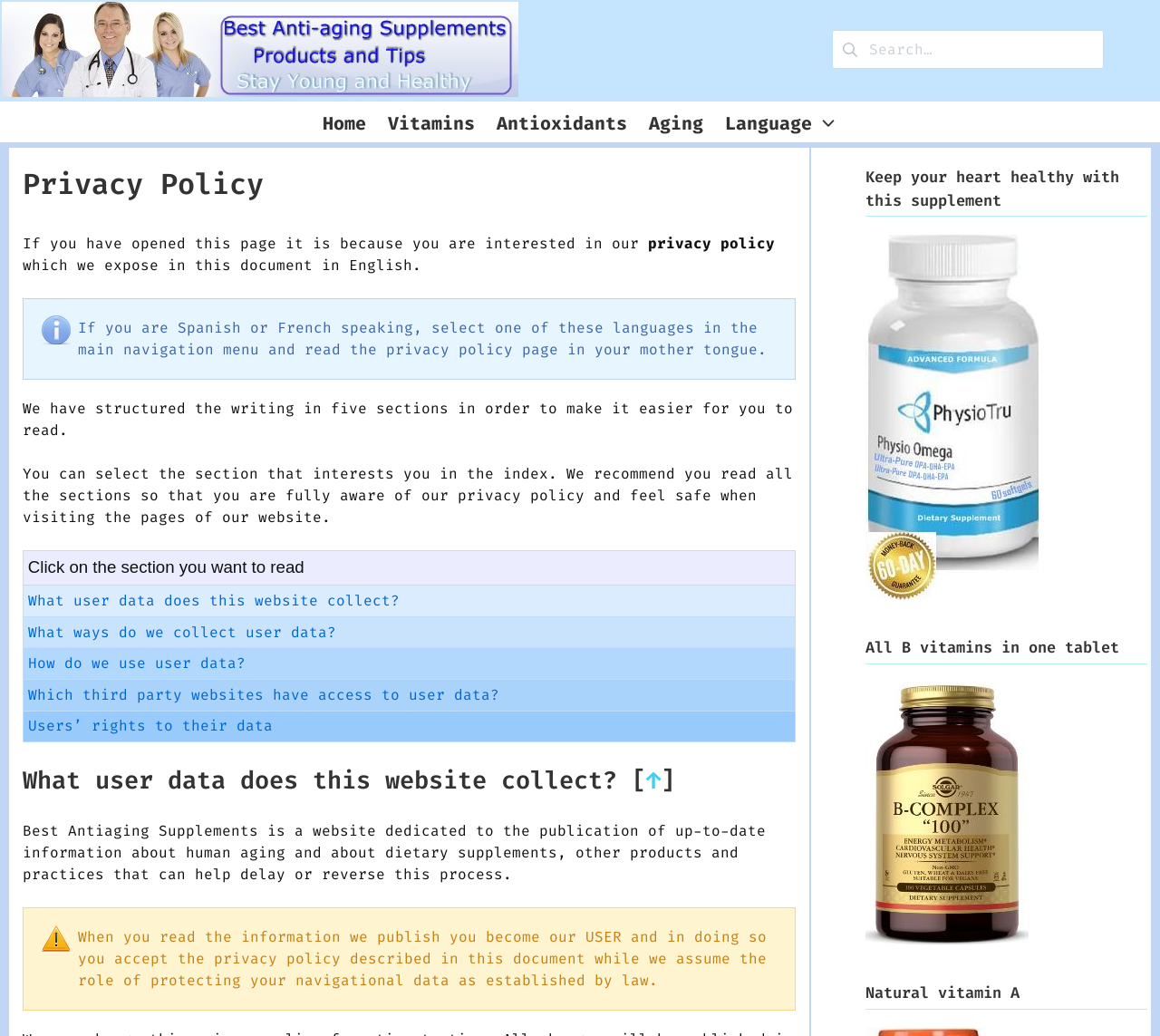Please indicate the bounding box coordinates for the clickable area to complete the following task: "Learn about Physio Omega". The coordinates should be specified as four float numbers between 0 and 1, i.e., [left, top, right, bottom].

[0.746, 0.393, 0.898, 0.411]